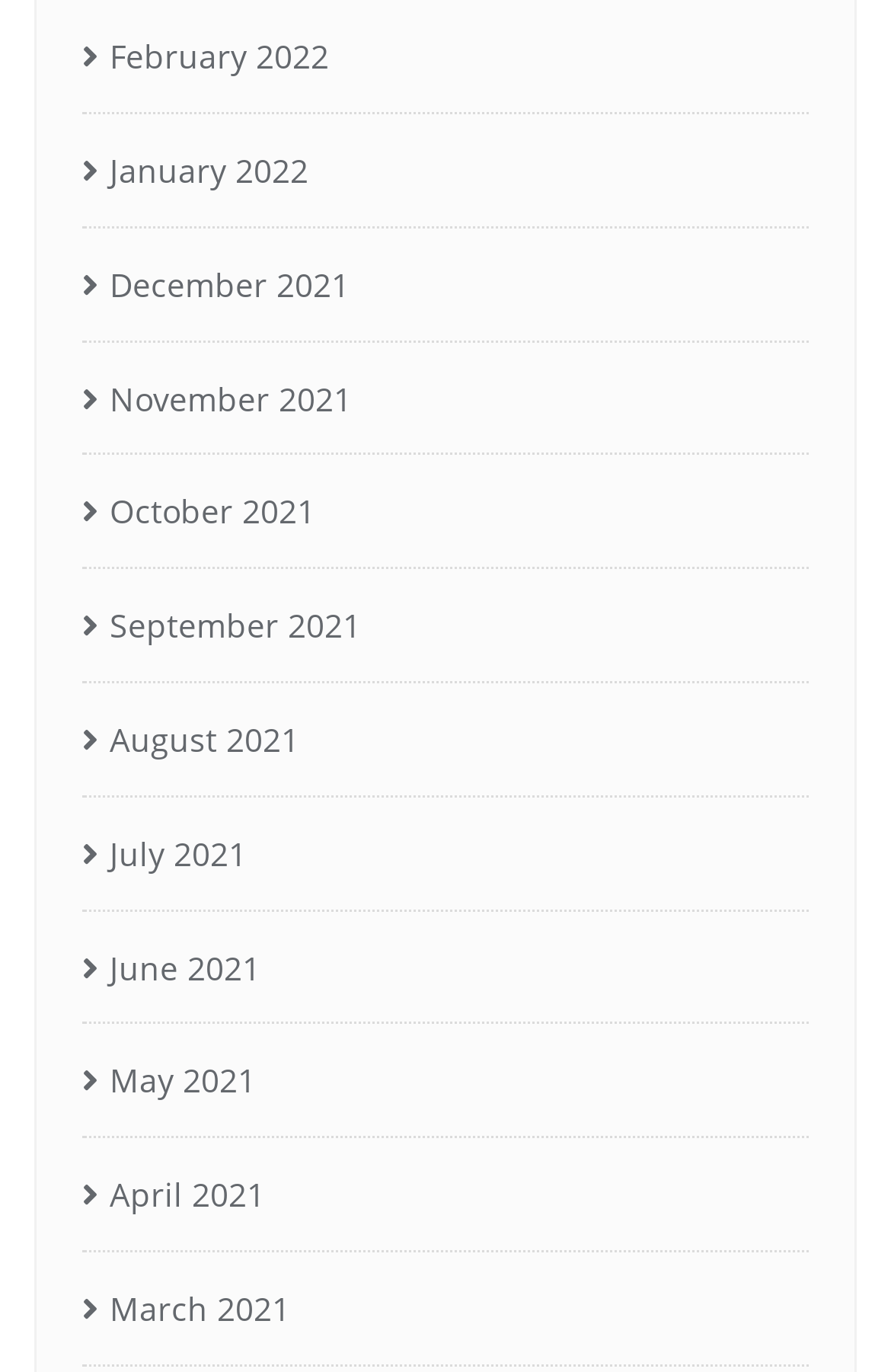Pinpoint the bounding box coordinates of the clickable element to carry out the following instruction: "View November 2021."

[0.092, 0.266, 0.395, 0.317]